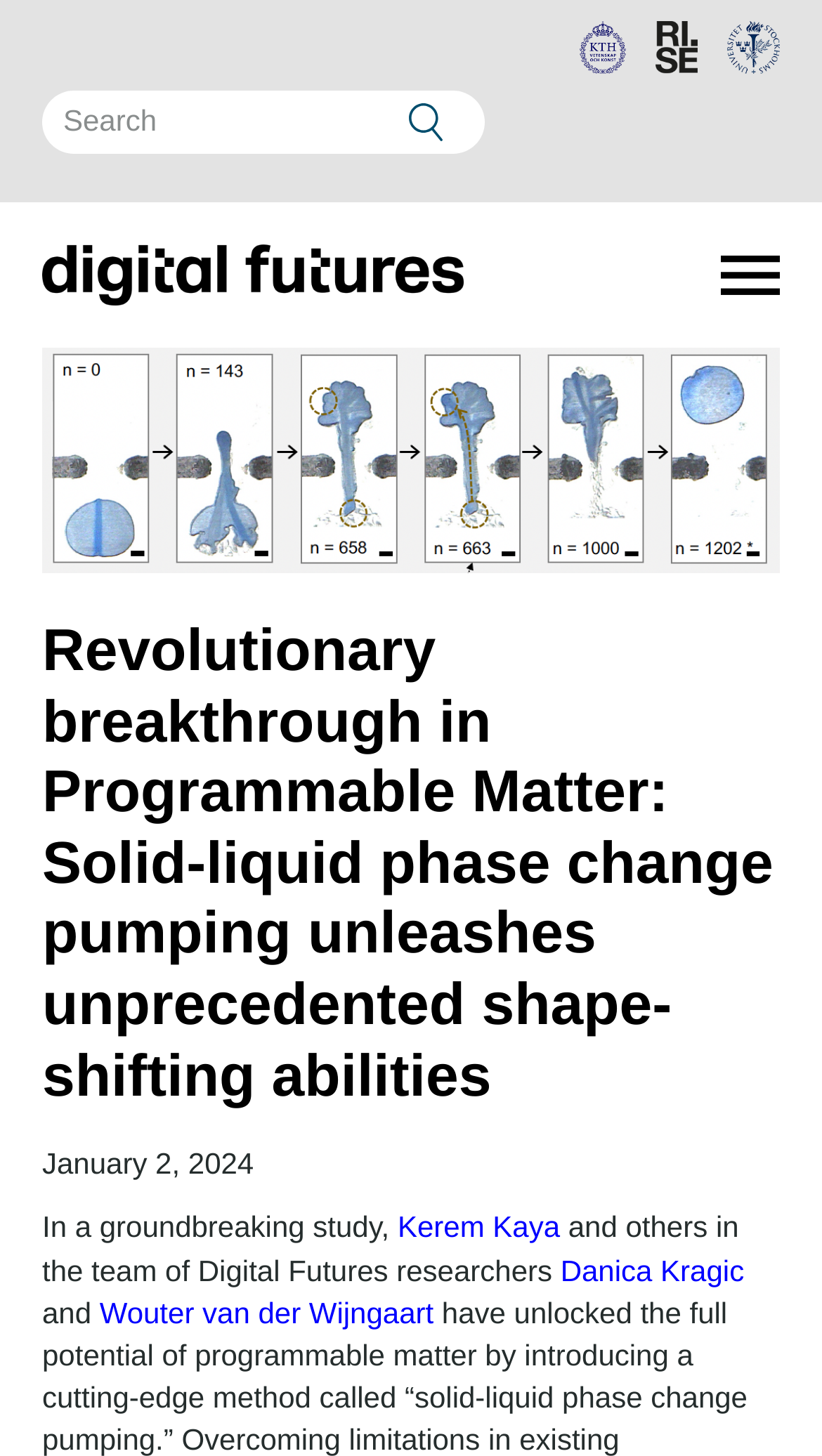What is the date of the article?
Based on the content of the image, thoroughly explain and answer the question.

I looked for the date of the article and found it in the time element, which contains the static text 'January 2, 2024'.